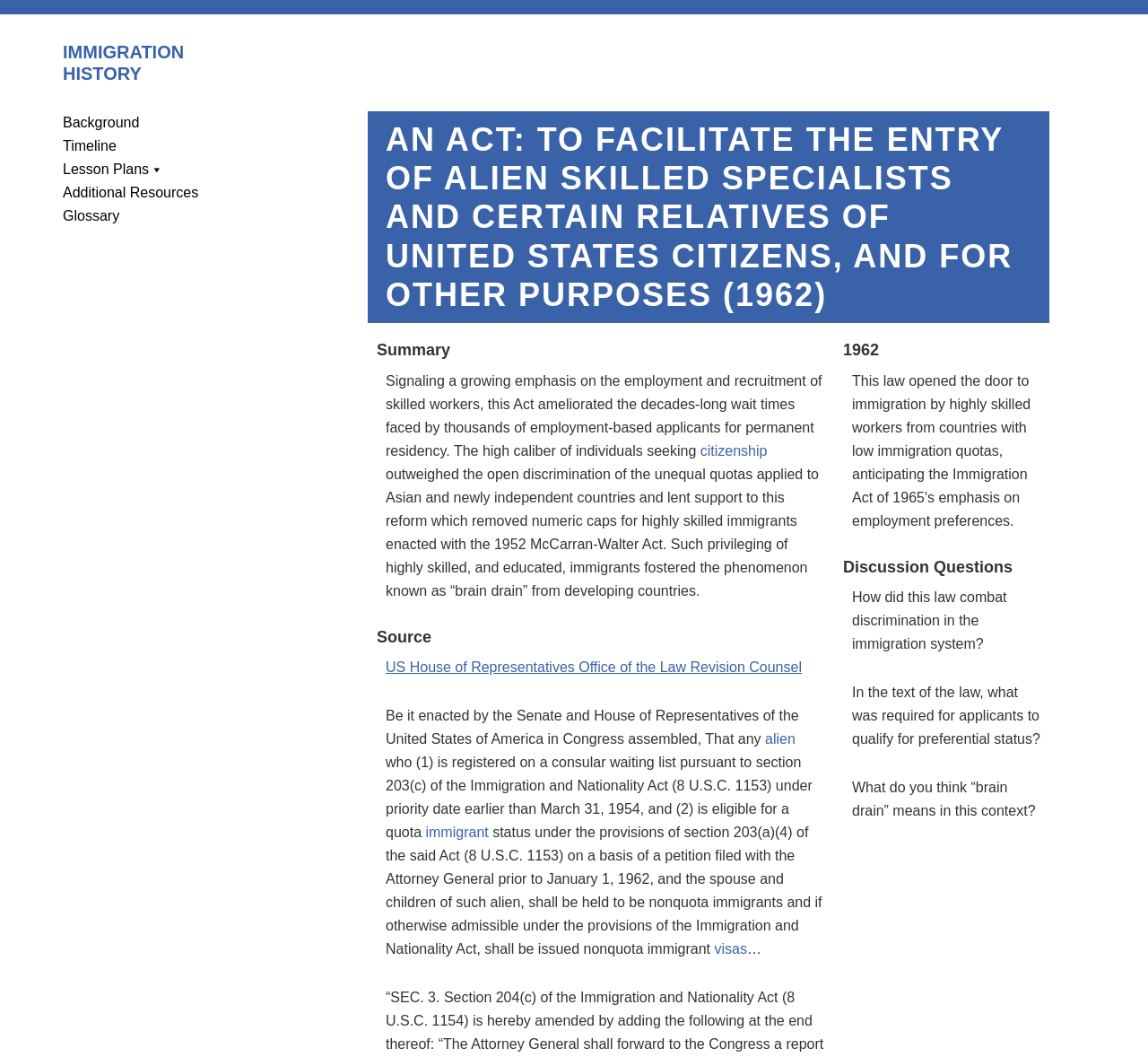What is the term used to describe the phenomenon of highly skilled immigrants leaving their home countries?
Provide an in-depth and detailed answer to the question.

The term 'brain drain' is used to describe the phenomenon of highly skilled immigrants leaving their home countries, as mentioned in the text 'Such privileging of highly skilled, and educated, immigrants fostered the phenomenon known as “brain drain” from developing countries'.